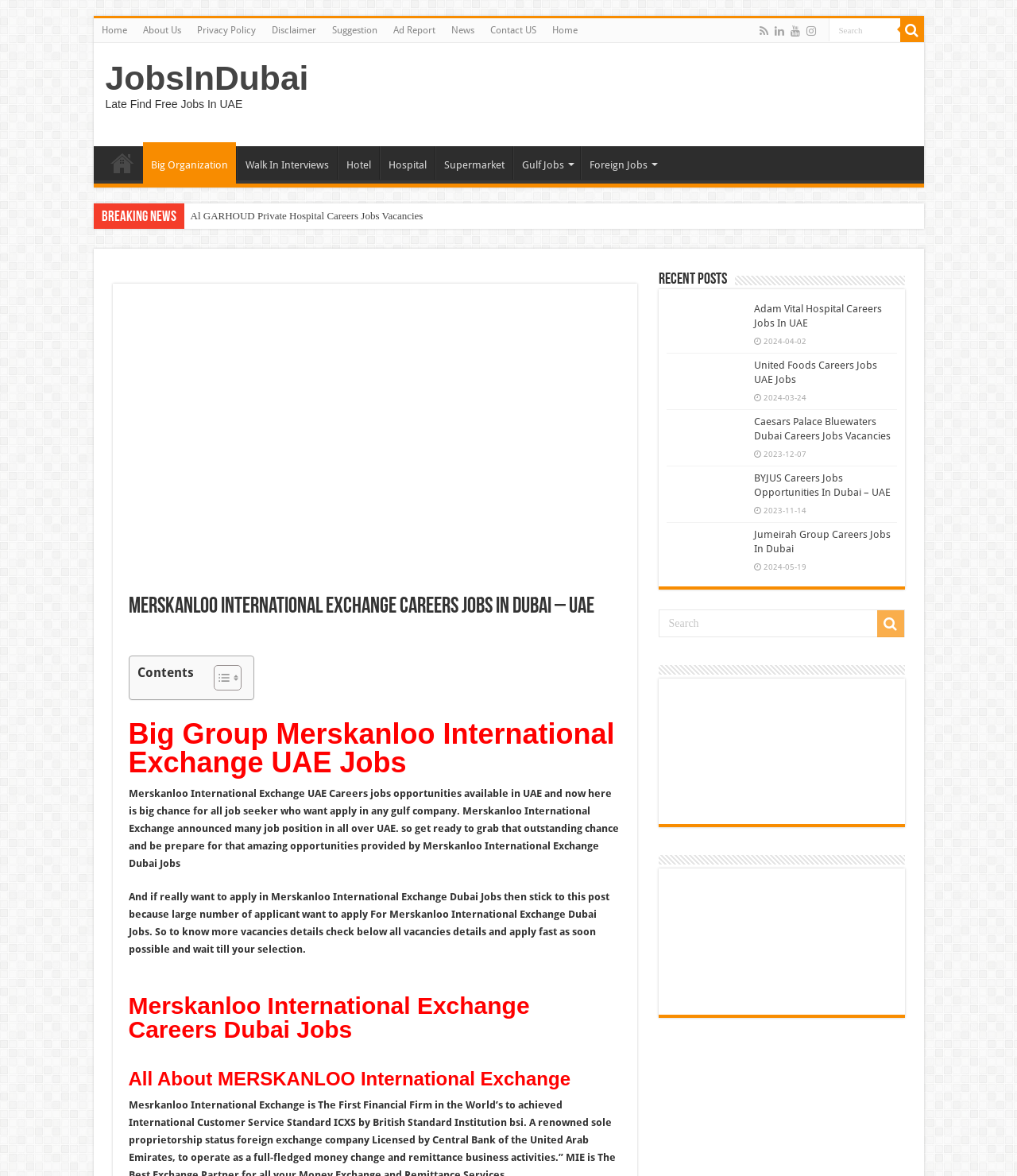Provide a single word or phrase to answer the given question: 
What is the date of the 'BYJUS Careers Jobs Opportunities In Dubai – UAE' post?

2023-11-14